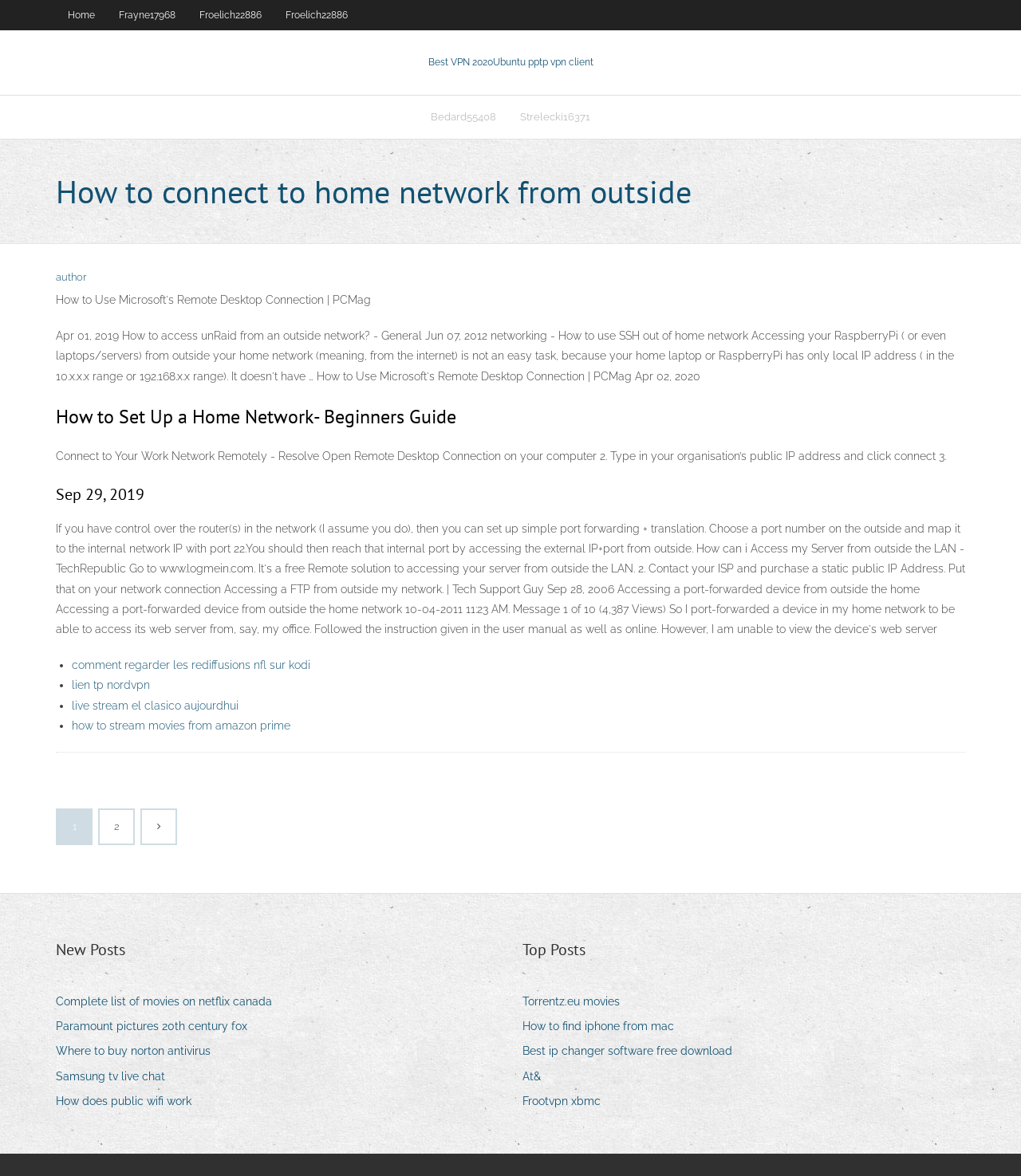Please specify the bounding box coordinates for the clickable region that will help you carry out the instruction: "Click on the 'author' link".

[0.055, 0.23, 0.084, 0.24]